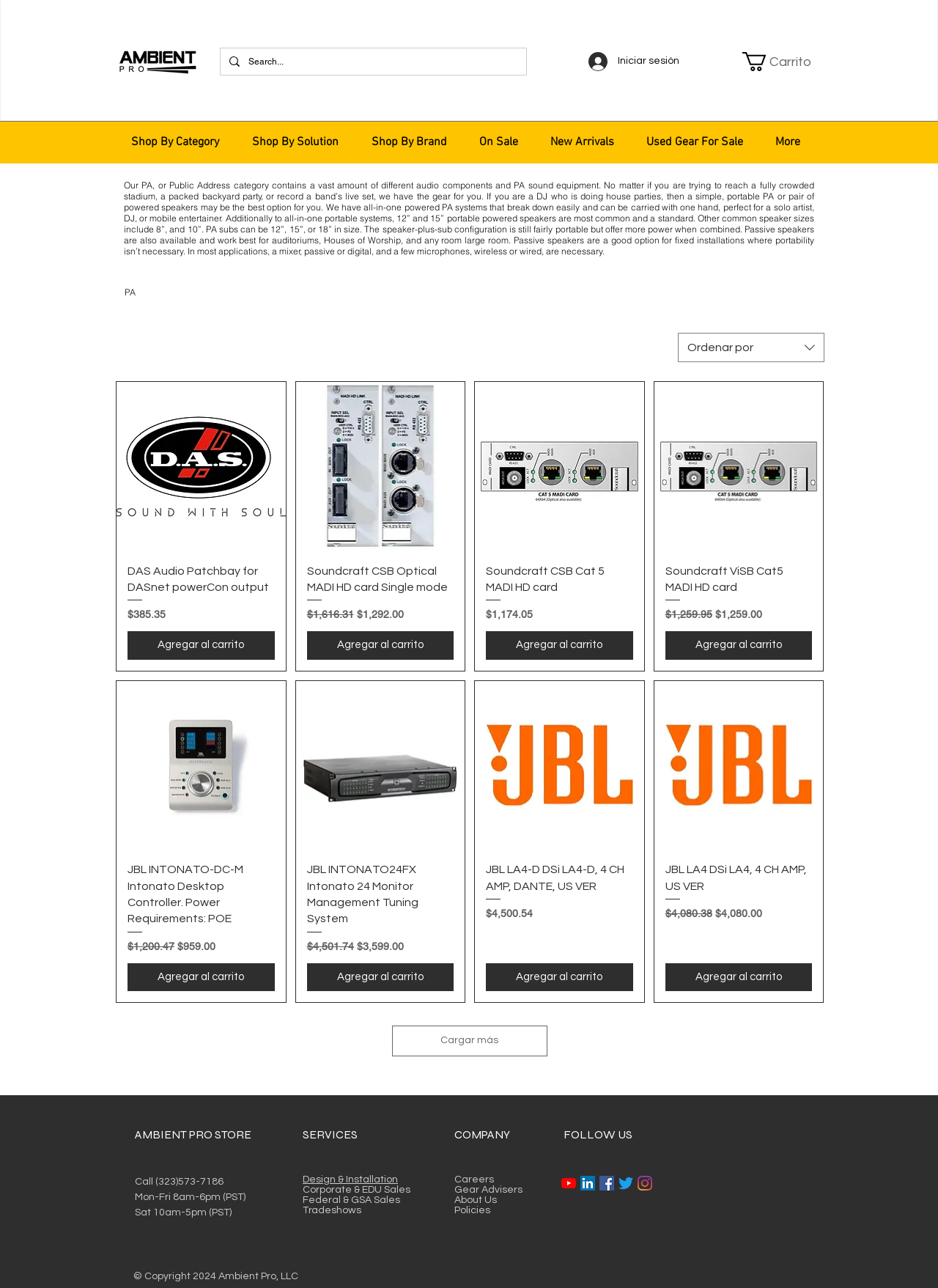Specify the bounding box coordinates of the region I need to click to perform the following instruction: "Add a product to your cart". The coordinates must be four float numbers in the range of 0 to 1, i.e., [left, top, right, bottom].

[0.136, 0.49, 0.293, 0.512]